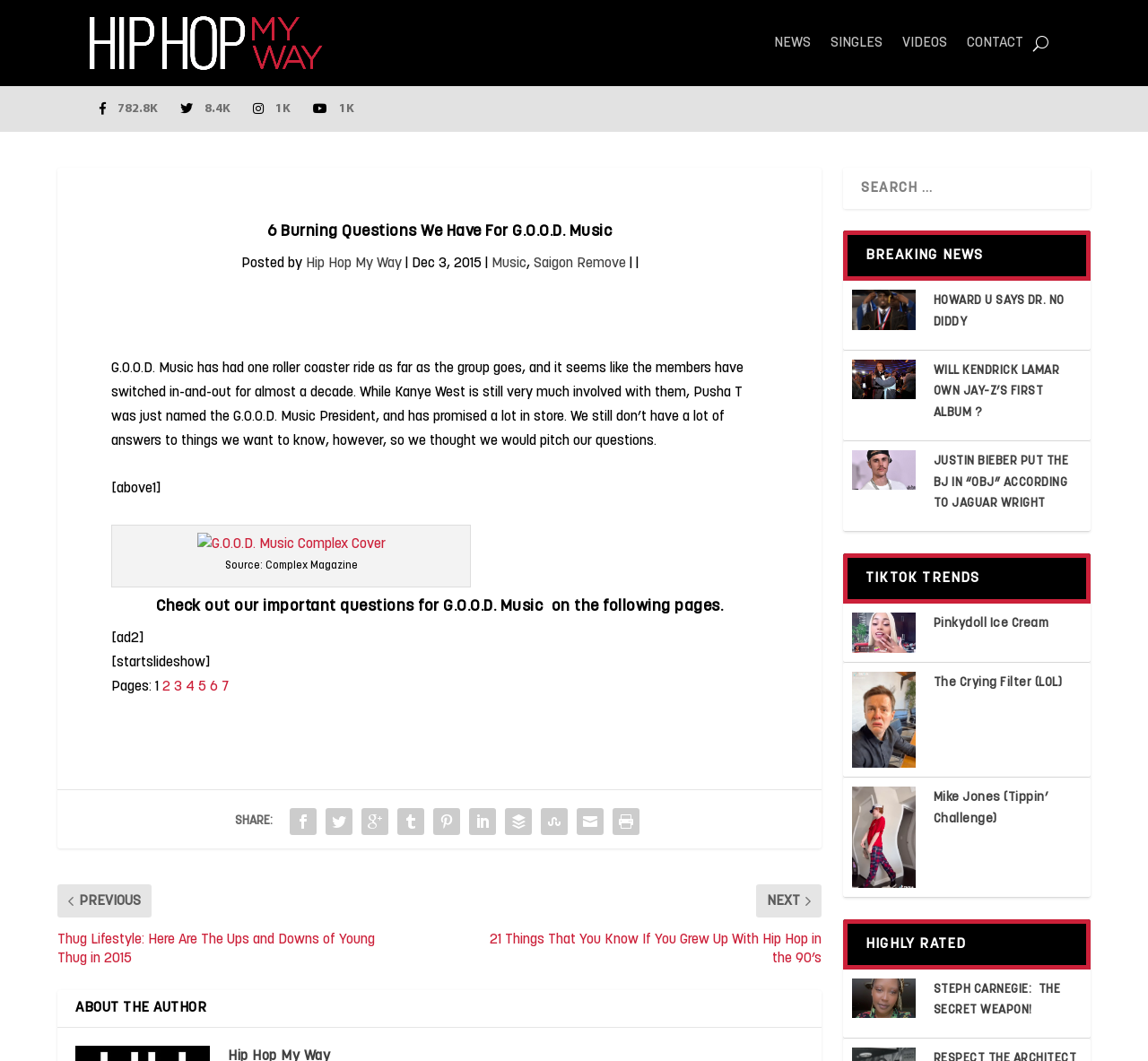Please answer the following question as detailed as possible based on the image: 
How many links are there in the 'SHARE:' section?

The 'SHARE:' section contains 9 links, which are represented by the icons , , , , , , , , and .